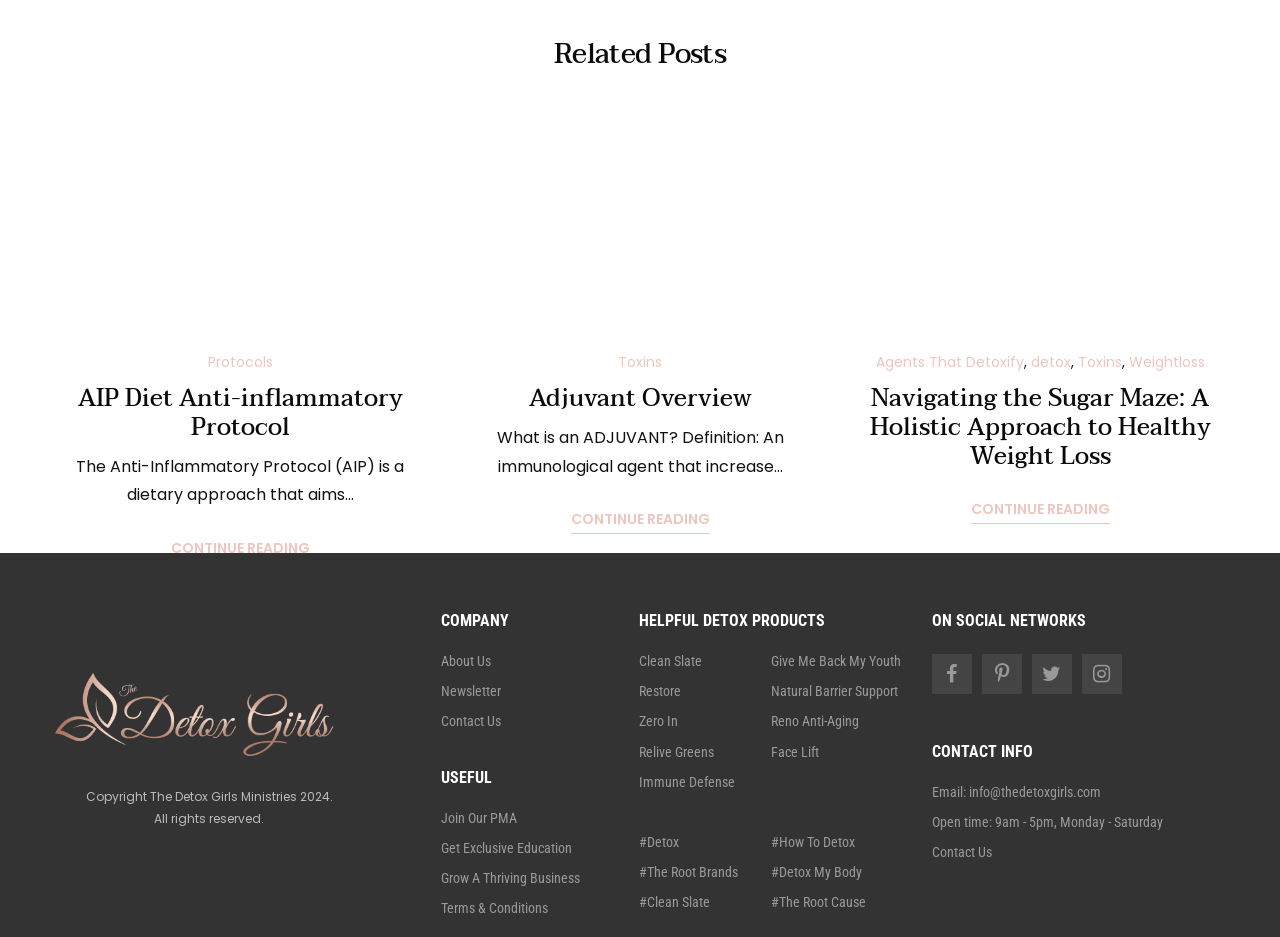Identify the bounding box coordinates for the element that needs to be clicked to fulfill this instruction: "Learn more about 'Adjuvant Overview'". Provide the coordinates in the format of four float numbers between 0 and 1: [left, top, right, bottom].

[0.413, 0.404, 0.587, 0.447]